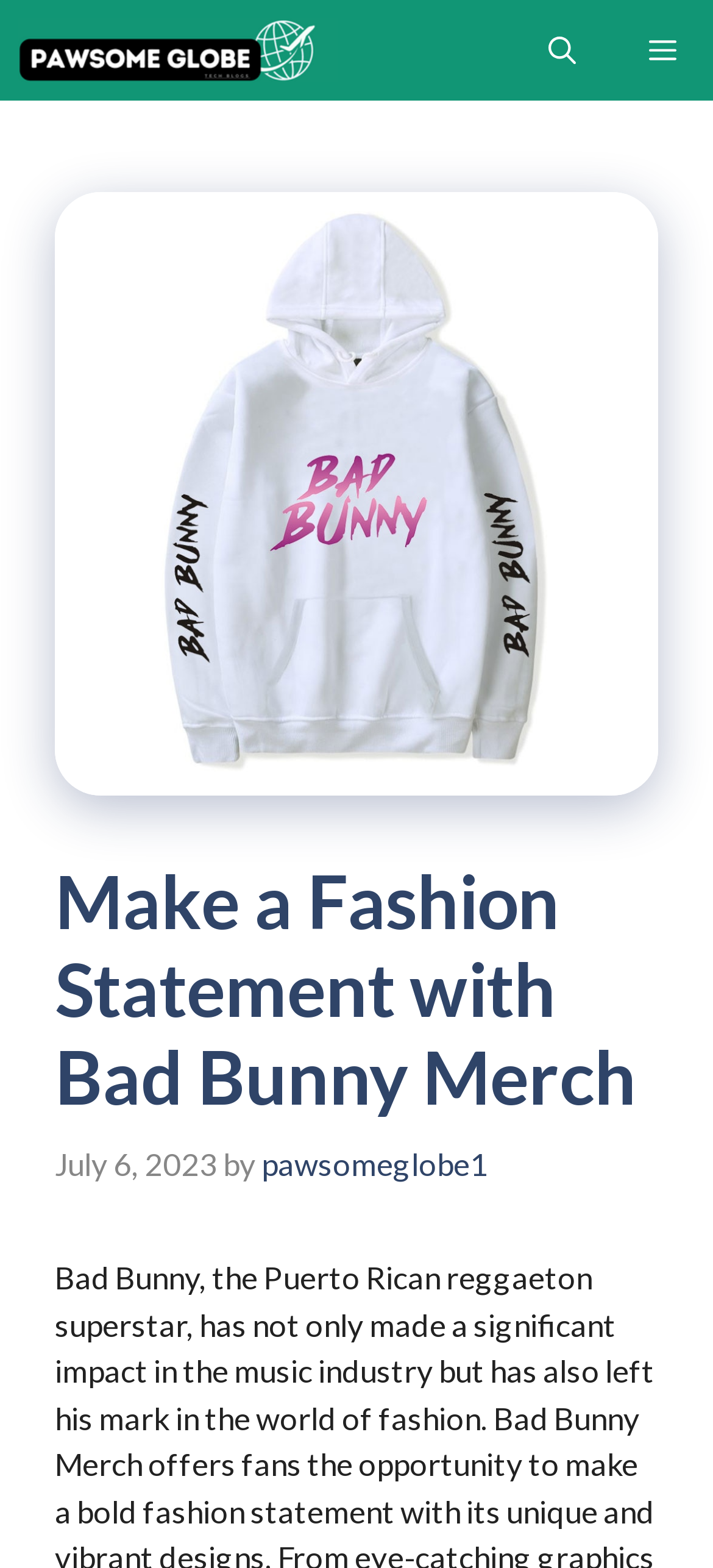Please provide a one-word or phrase answer to the question: 
What is the date mentioned in the article?

July 6, 2023